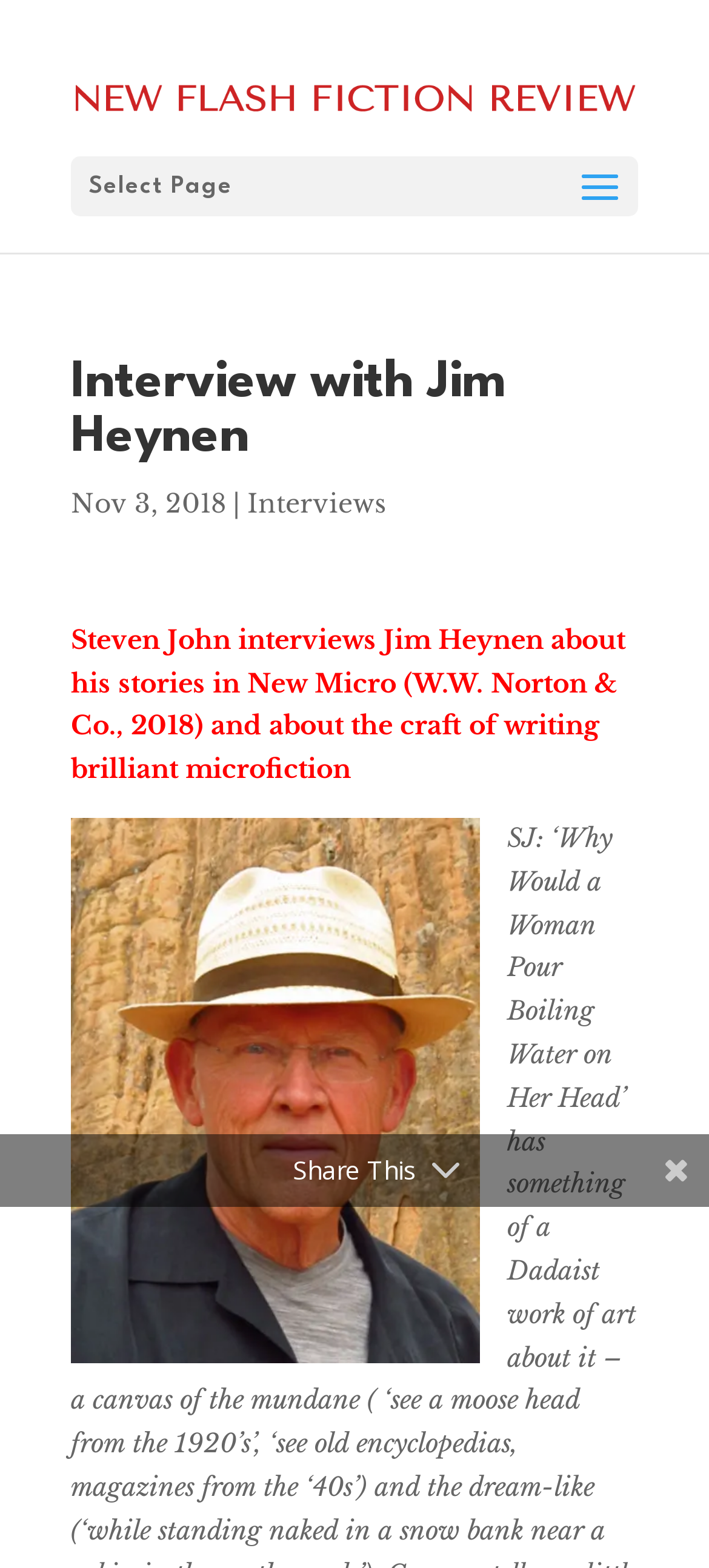What is the name of the publication company of the book 'New Micro'?
Use the information from the screenshot to give a comprehensive response to the question.

I found the name of the publication company of the book 'New Micro' by looking at the text element describing the interview, which mentions the book and its publication company.